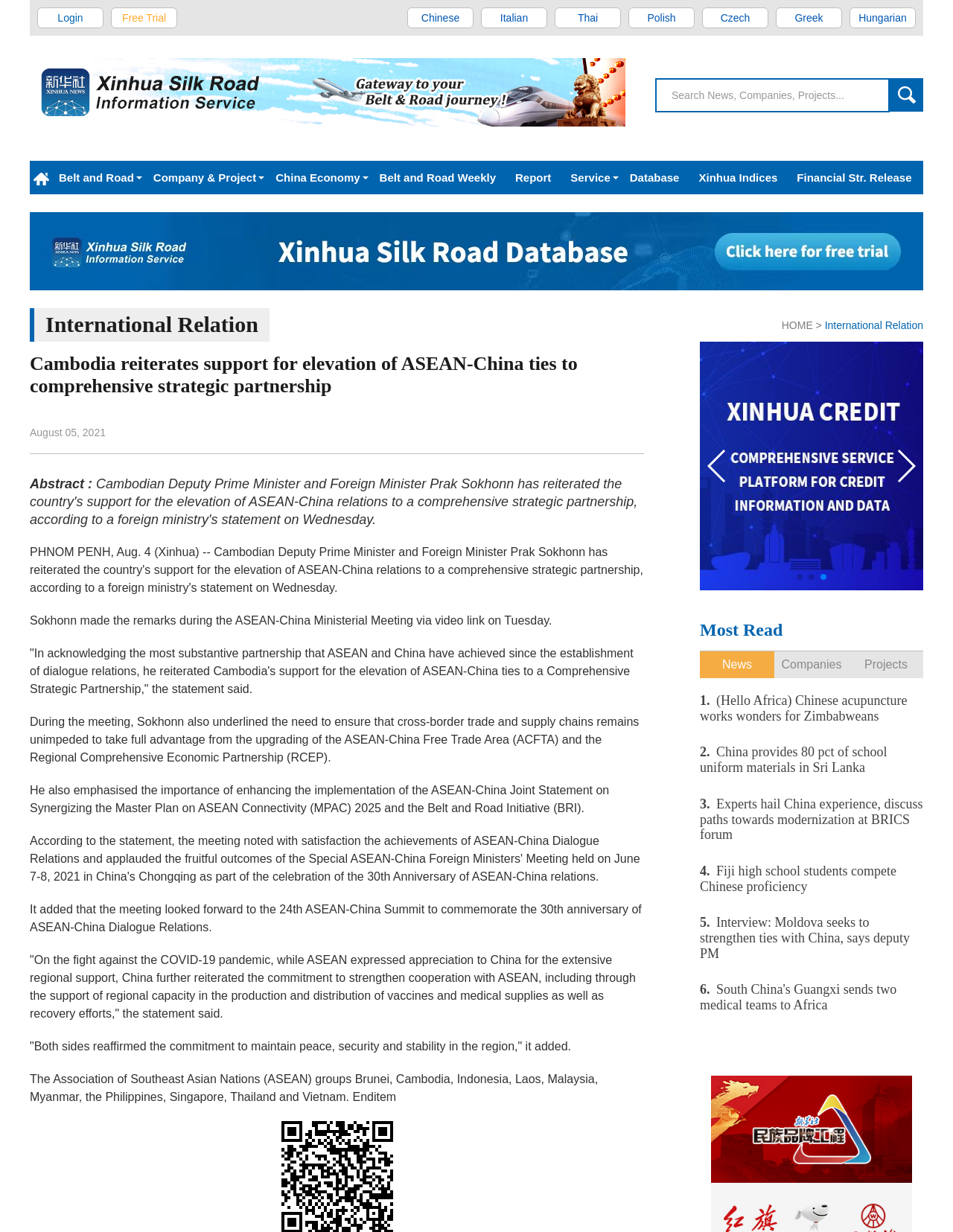Identify the main heading of the webpage and provide its text content.

Cambodia reiterates support for elevation of ASEAN-China ties to comprehensive strategic partnership